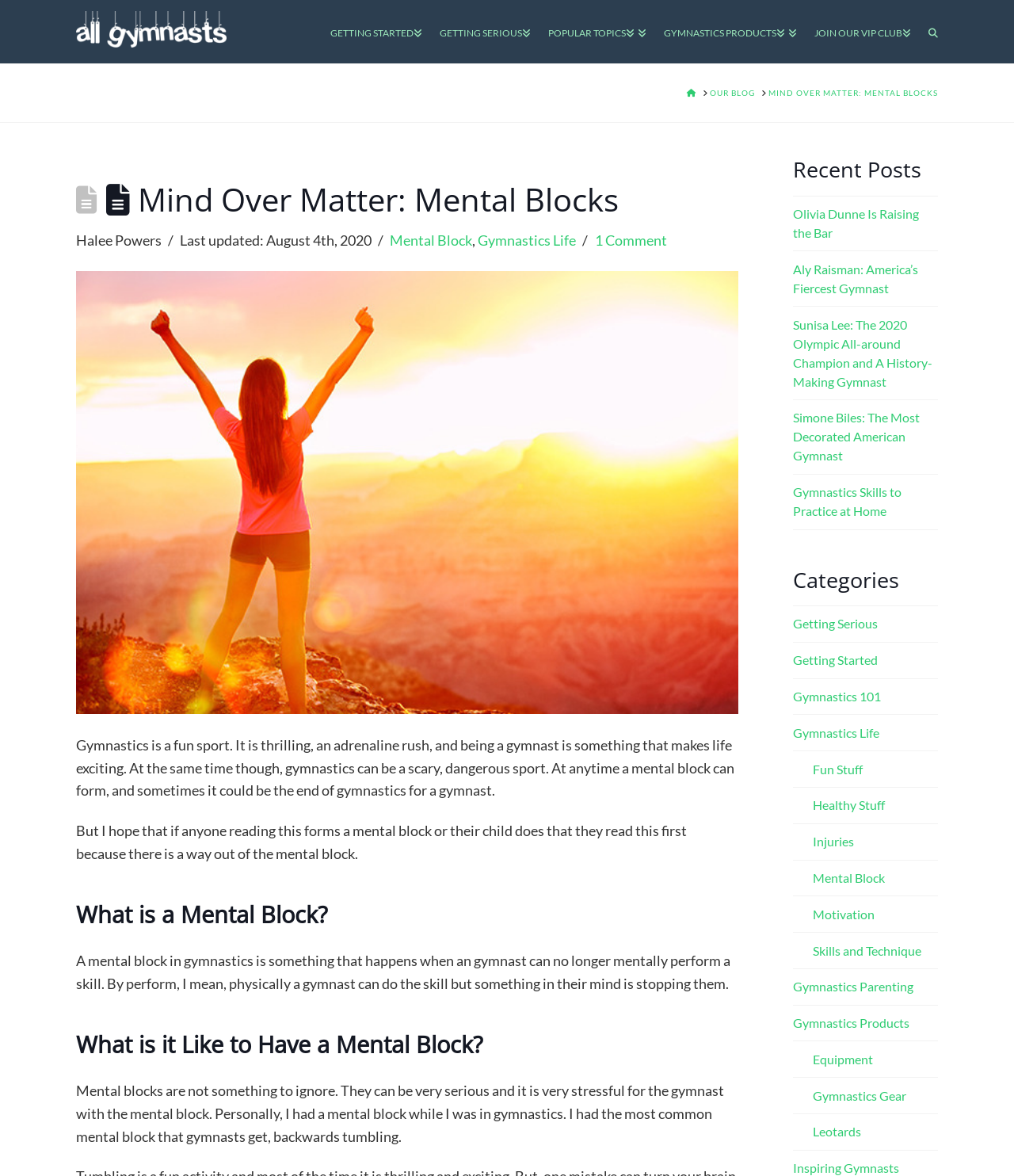What is the name of the blog post?
Kindly offer a detailed explanation using the data available in the image.

I found the answer by looking at the heading element with the text ' Mind Over Matter: Mental Blocks' which is a child of the HeaderAsNonLandmark element.